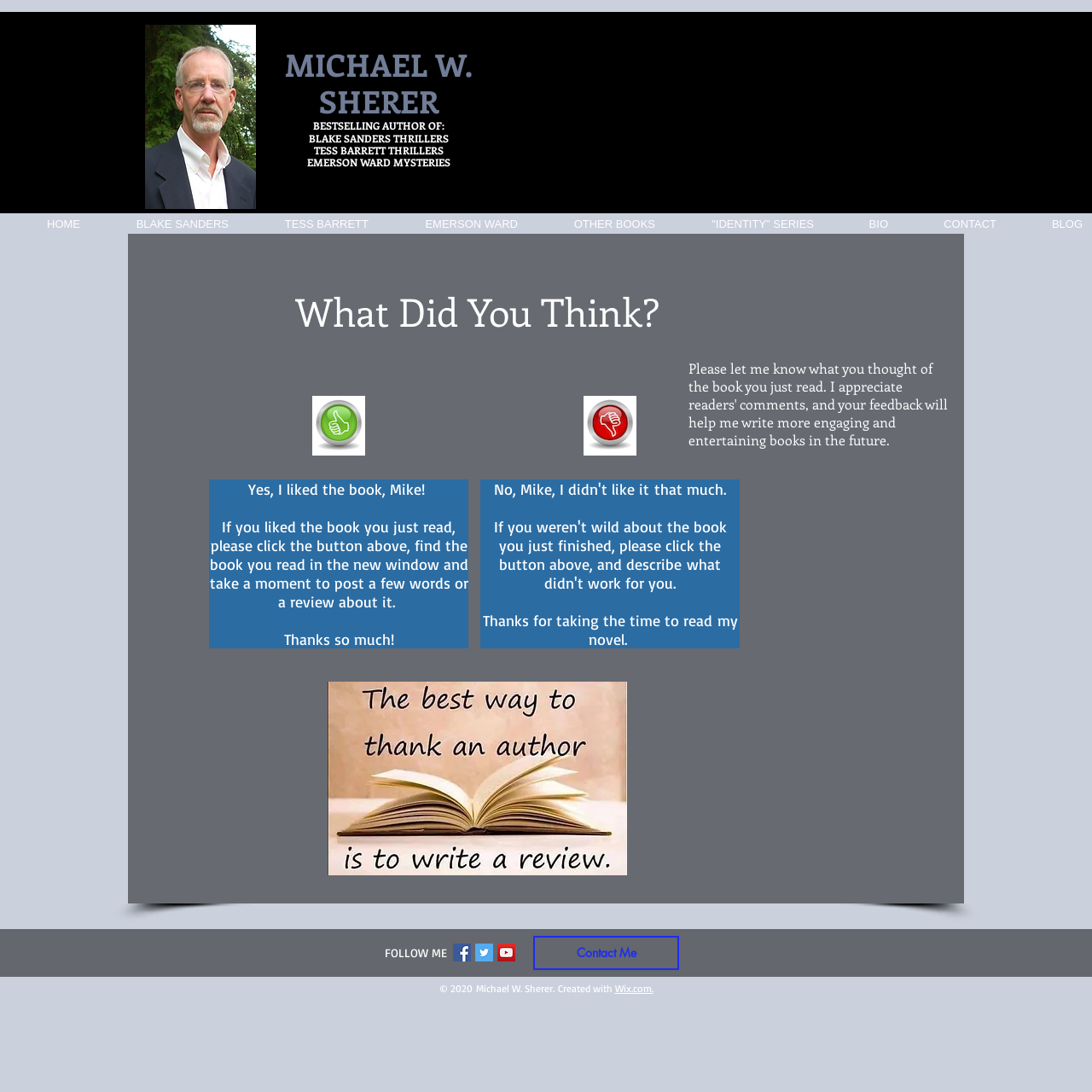Locate and extract the headline of this webpage.

MICHAEL W. SHERER